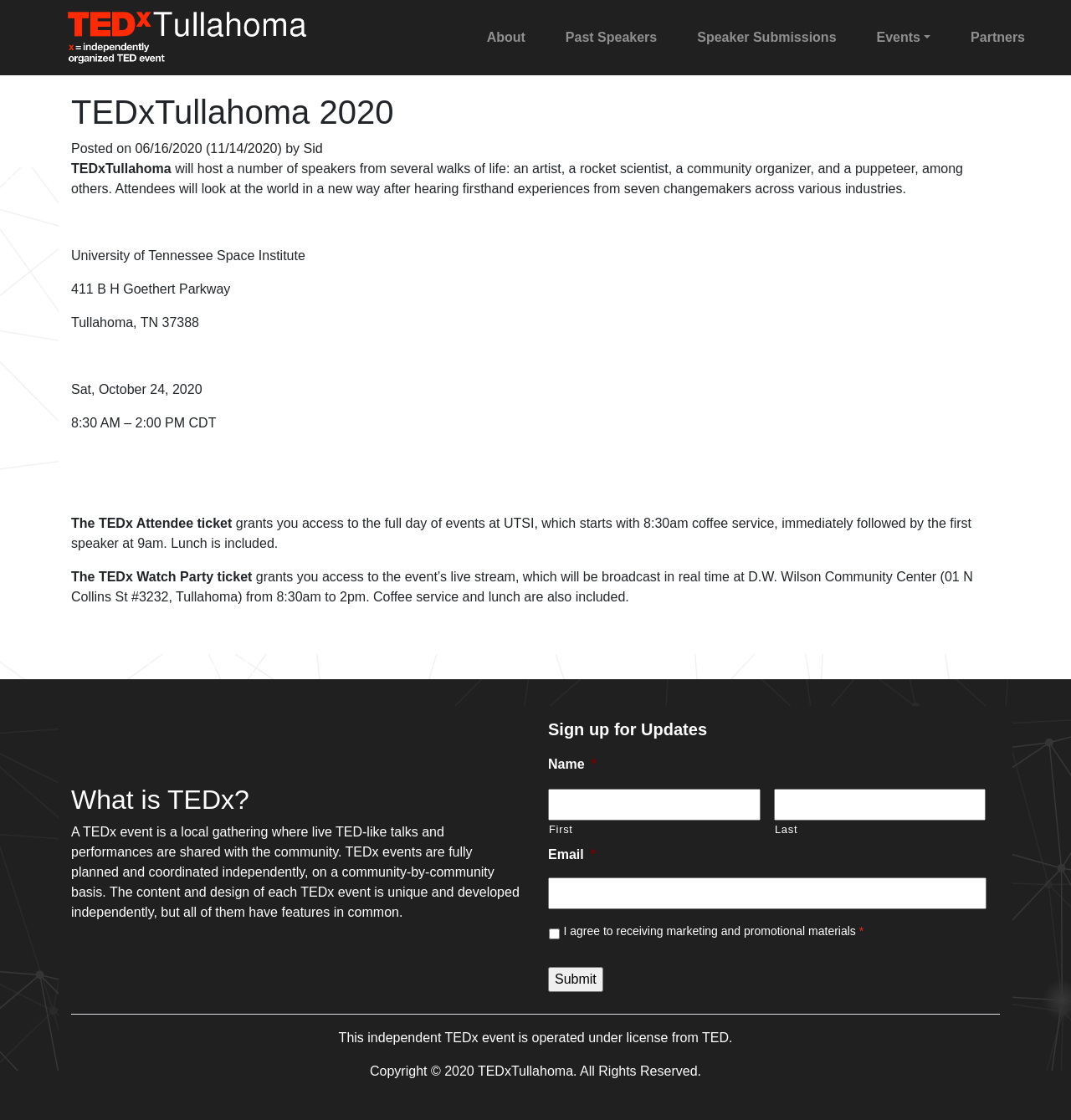Answer the following query with a single word or phrase:
What is the purpose of the TEDx Watch Party ticket?

Grants access to the event's live stream